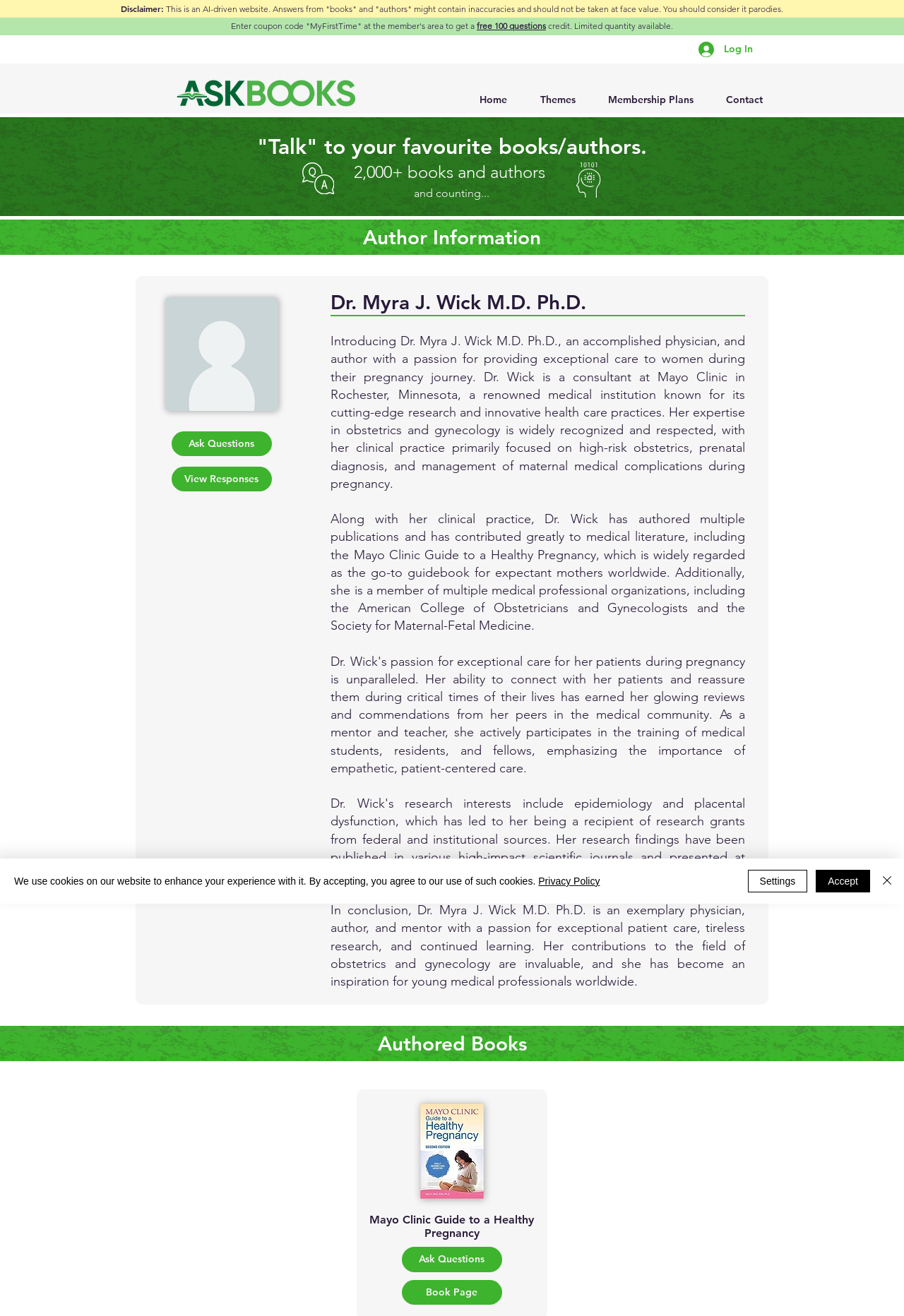Please provide a comprehensive answer to the question based on the screenshot: What is the name of the book authored by Dr. Myra J. Wick?

The webpage mentions that Dr. Wick has authored multiple publications, and one of them is the Mayo Clinic Guide to a Healthy Pregnancy, which is widely regarded as the go-to guidebook for expectant mothers worldwide. This information is obtained from the image and heading describing the book.